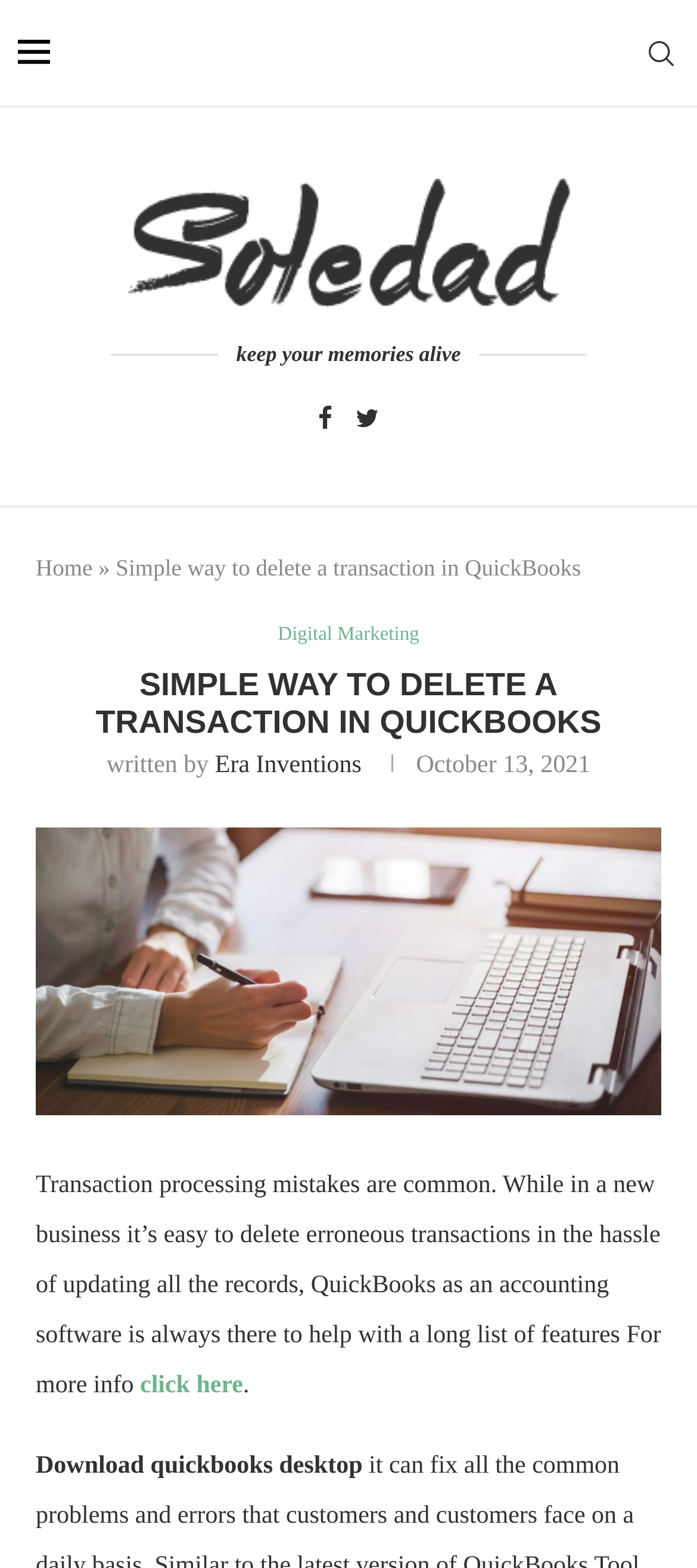Present a detailed account of what is displayed on the webpage.

The webpage is about deleting a transaction in QuickBooks, a financial management software. At the top, there is a logo image on the left and a Facebook icon on the right. Below the logo, there is a navigation menu with links to "Home" and other pages, separated by a "»" symbol. 

The main content area has a heading that reads "SIMPLE WAY TO DELETE A TRANSACTION IN QUICKBOOKS" in a prominent font. Below the heading, there is a byline that indicates the article was written by "Era Inventions" and published on "October 13, 2021". 

The article itself starts with a brief introduction, stating that transaction processing mistakes are common, especially in new businesses. It then explains how QuickBooks can help with its features. The text is accompanied by a call-to-action link that says "click here" and a button that reads "Download quickbooks desktop" at the bottom.

On the right side of the page, there are social media links to Facebook and Twitter, as well as a link to "Digital Marketing" and a section with the title "Finance Ideas" that contains an image. There is also a small image at the top right corner of the page with a font awesome icon.